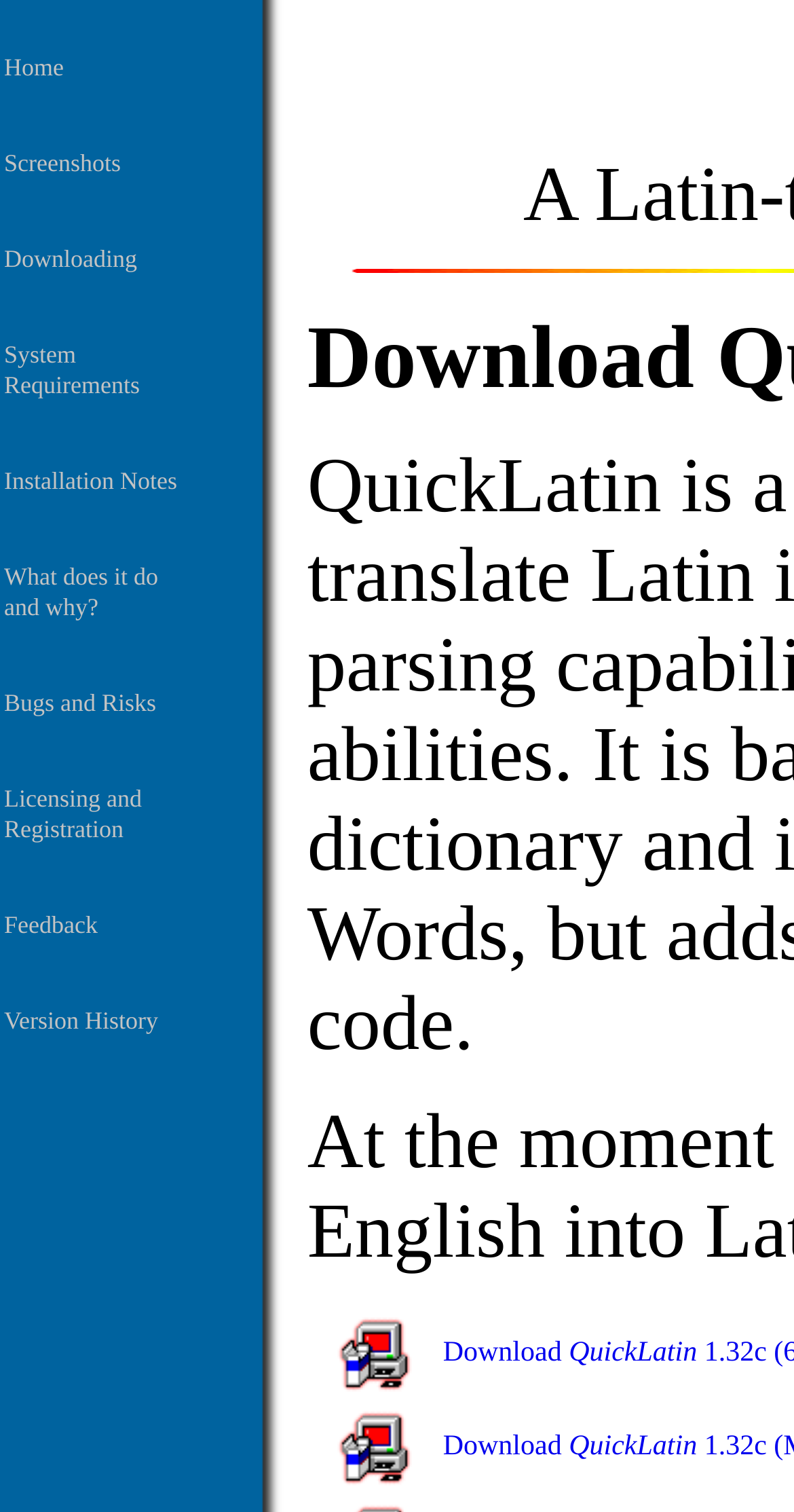What is the file type of the downloadable file? Based on the screenshot, please respond with a single word or phrase.

zip